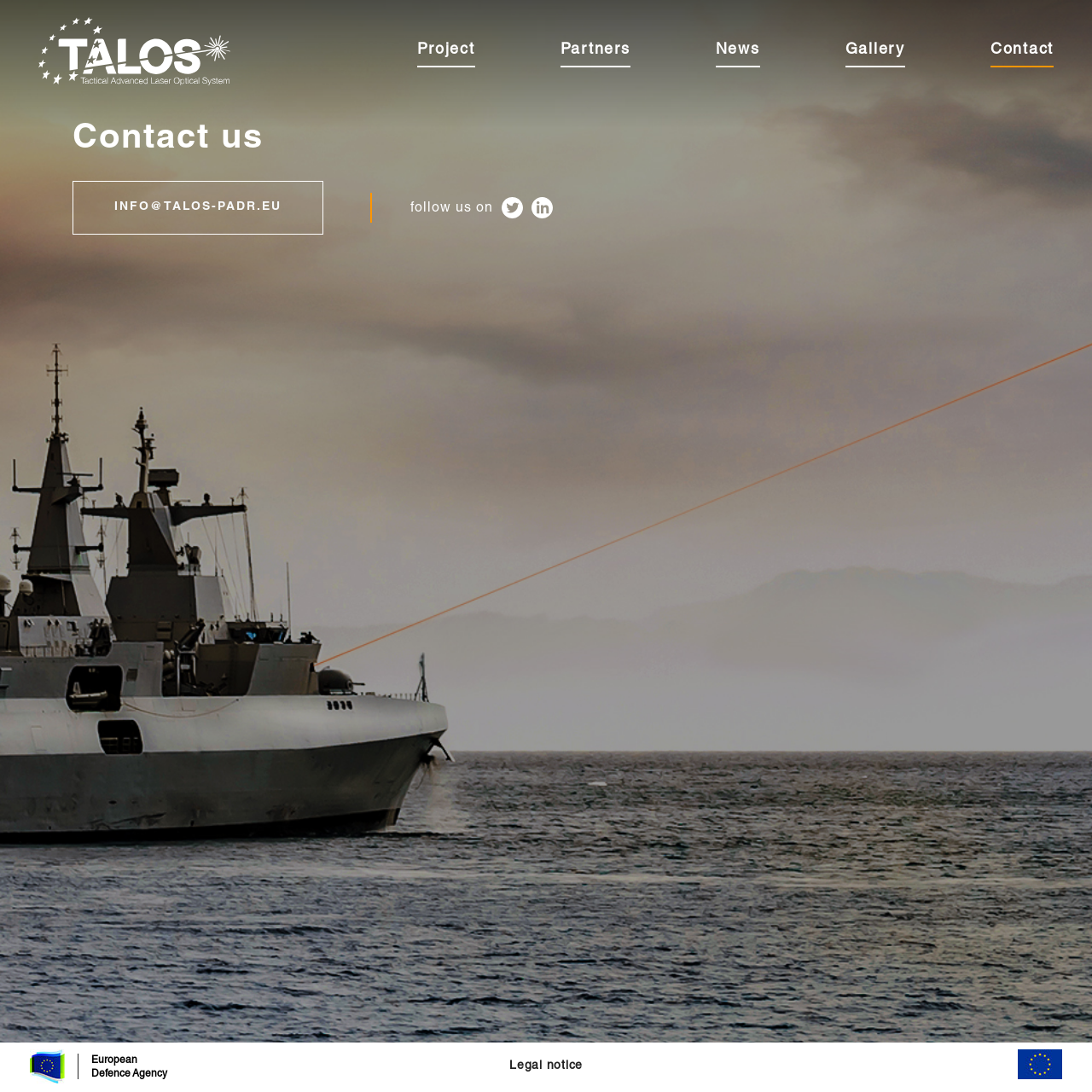How can I contact the project team?
Refer to the image and provide a one-word or short phrase answer.

By email or social media